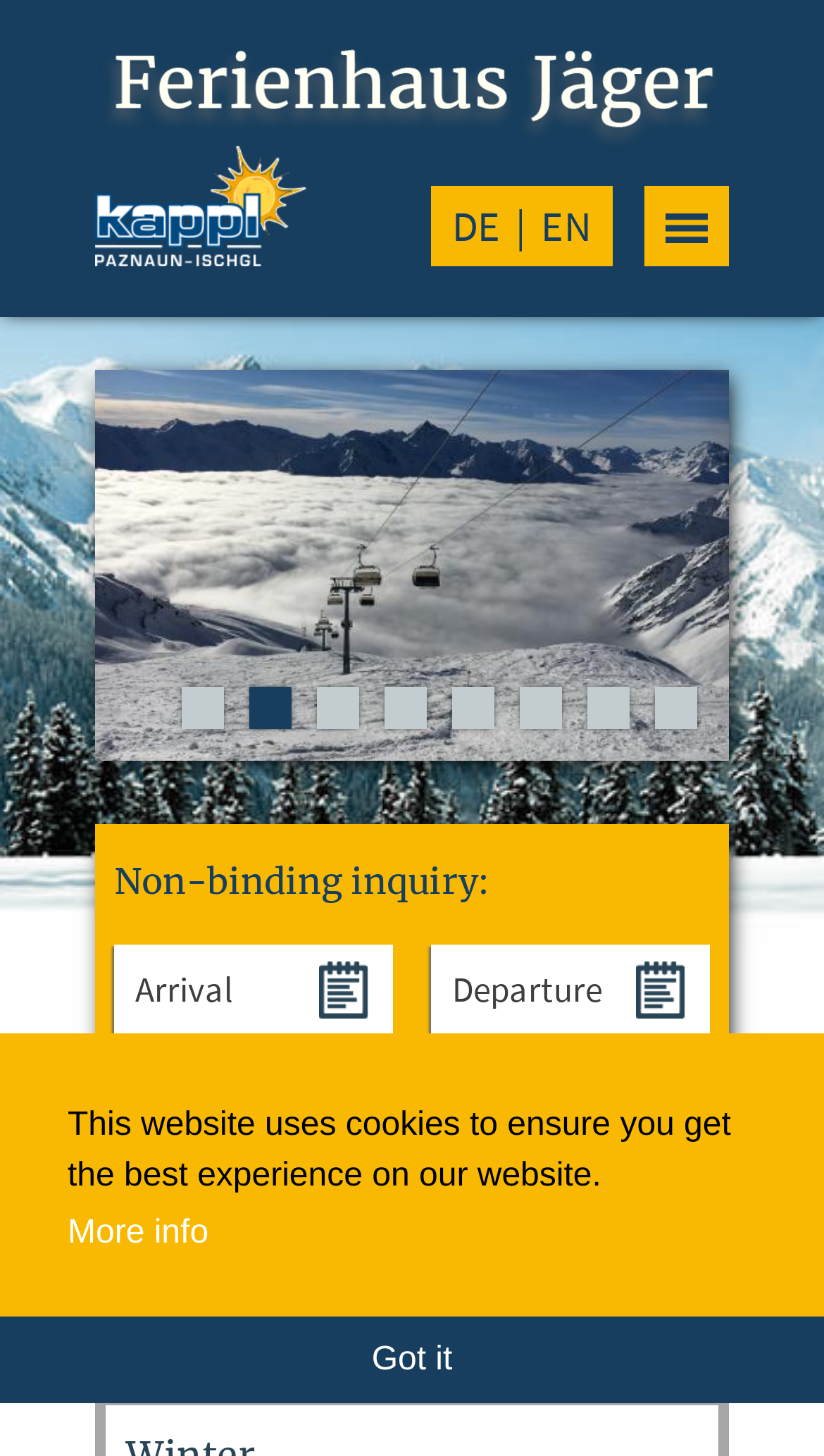What is the purpose of the 'inquire' button?
Could you please answer the question thoroughly and with as much detail as possible?

The 'inquire' button is located below the 'Non-binding inquiry:' heading, suggesting that its purpose is to allow users to make a non-binding inquiry about the holiday home.